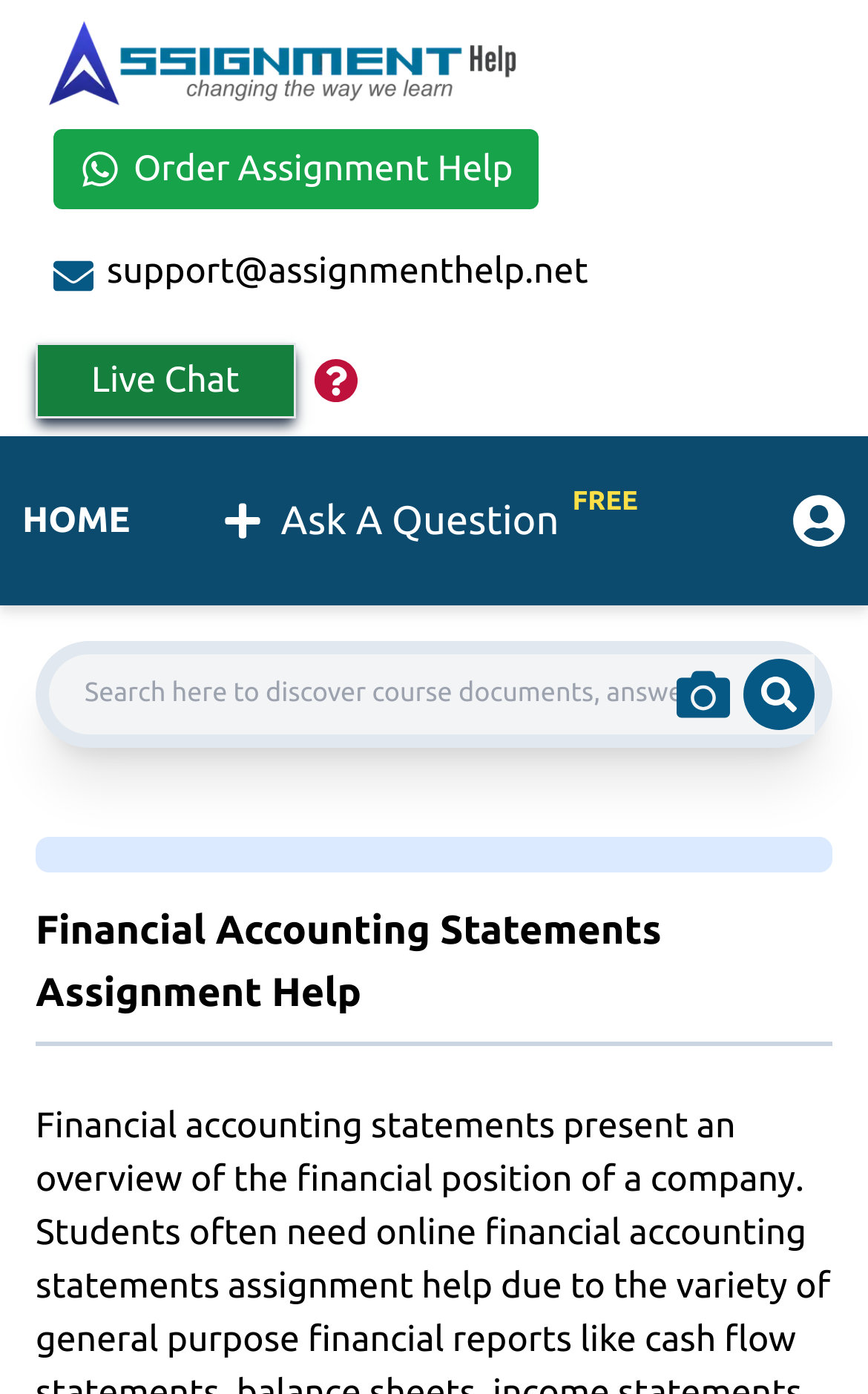Please find the bounding box coordinates of the element that you should click to achieve the following instruction: "Search for a topic". The coordinates should be presented as four float numbers between 0 and 1: [left, top, right, bottom].

[0.056, 0.469, 0.938, 0.526]